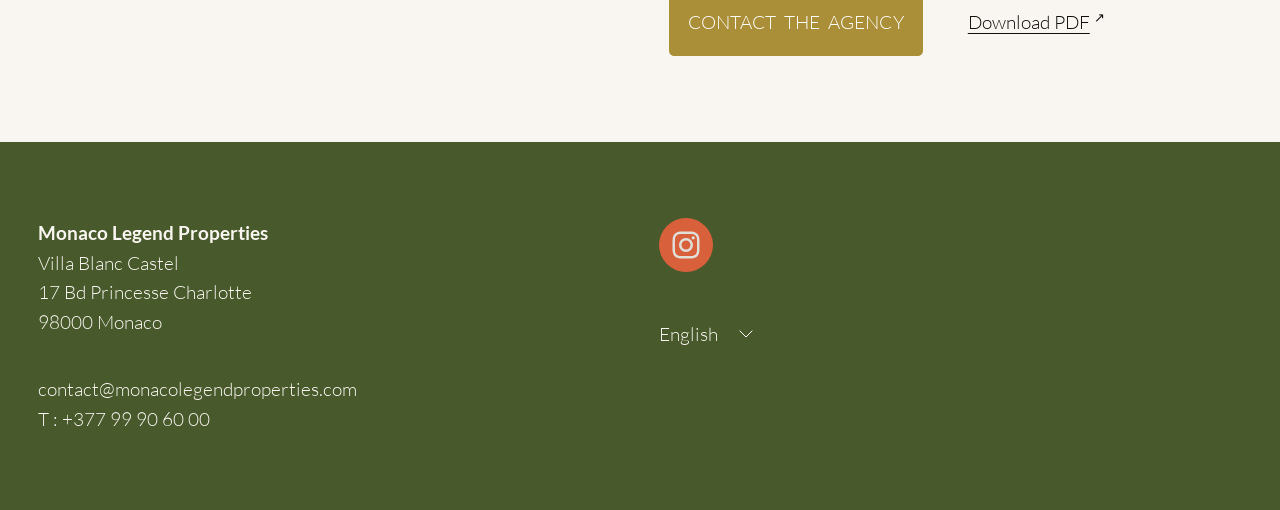What is the name of the property company? Based on the screenshot, please respond with a single word or phrase.

Monaco Legend Properties